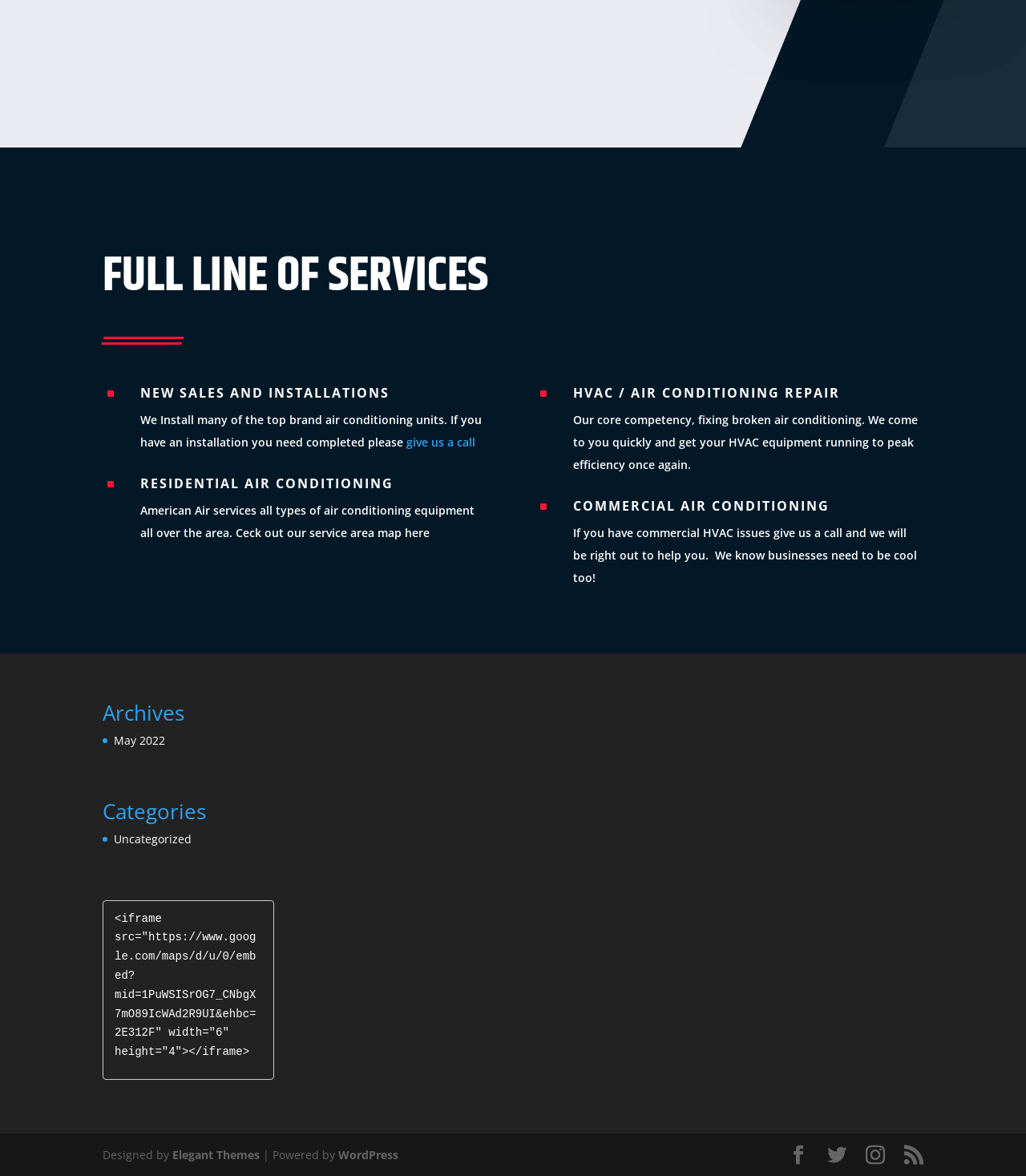Determine the bounding box coordinates for the UI element with the following description: "give us a call". The coordinates should be four float numbers between 0 and 1, represented as [left, top, right, bottom].

[0.396, 0.369, 0.463, 0.382]